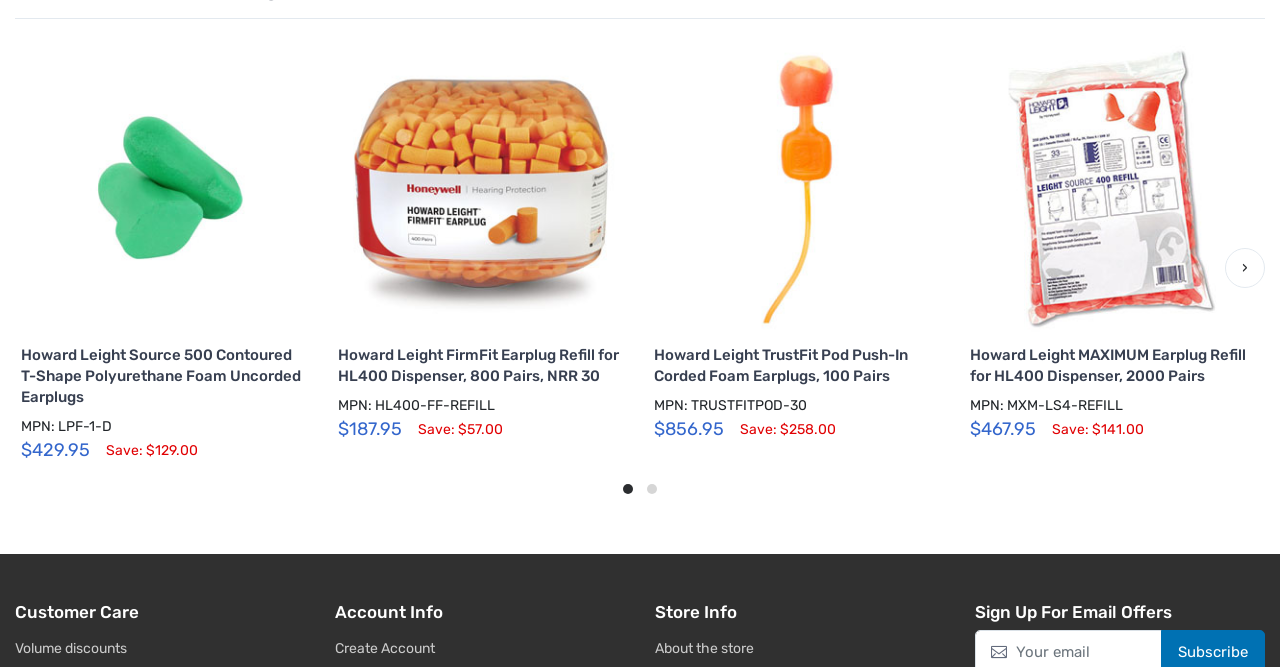Based on the element description "Volume discounts", predict the bounding box coordinates of the UI element.

[0.012, 0.957, 0.238, 0.988]